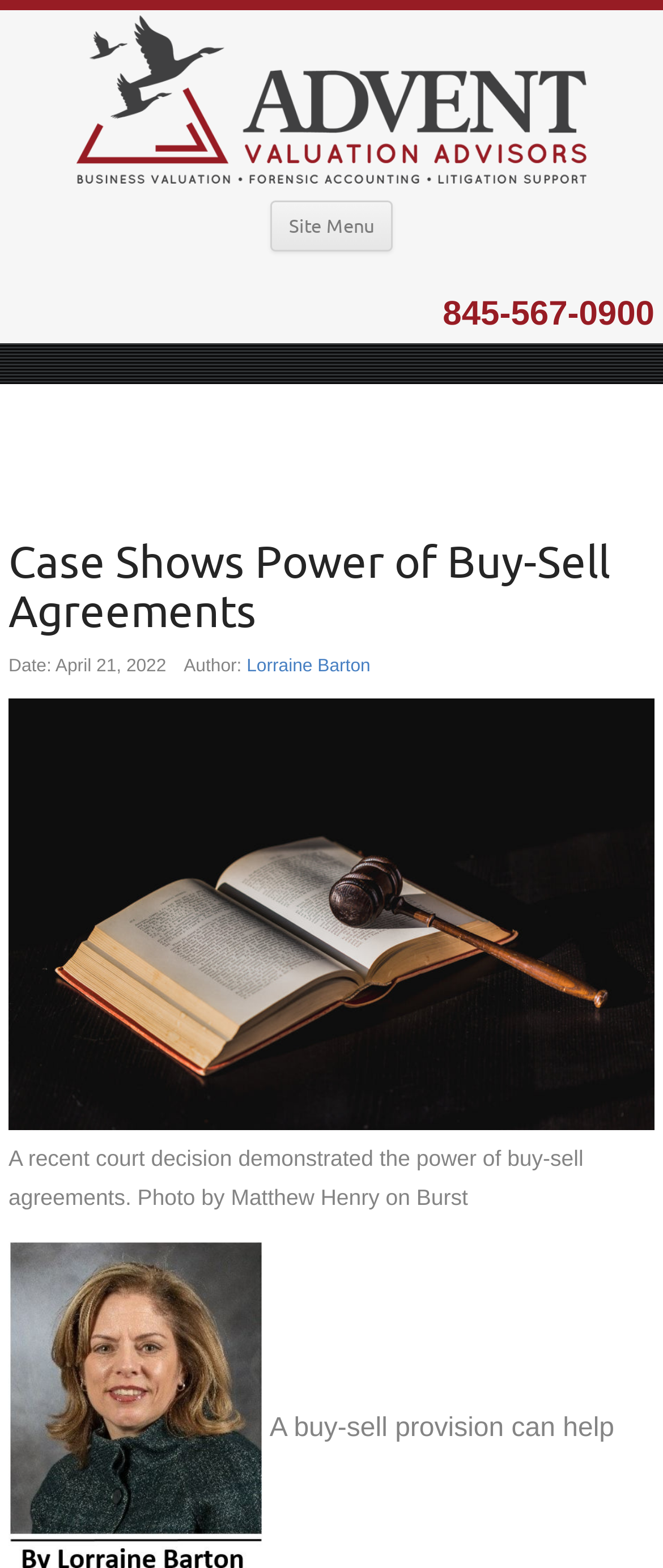What is the topic of the article?
Look at the image and answer with only one word or phrase.

Buy-sell agreements